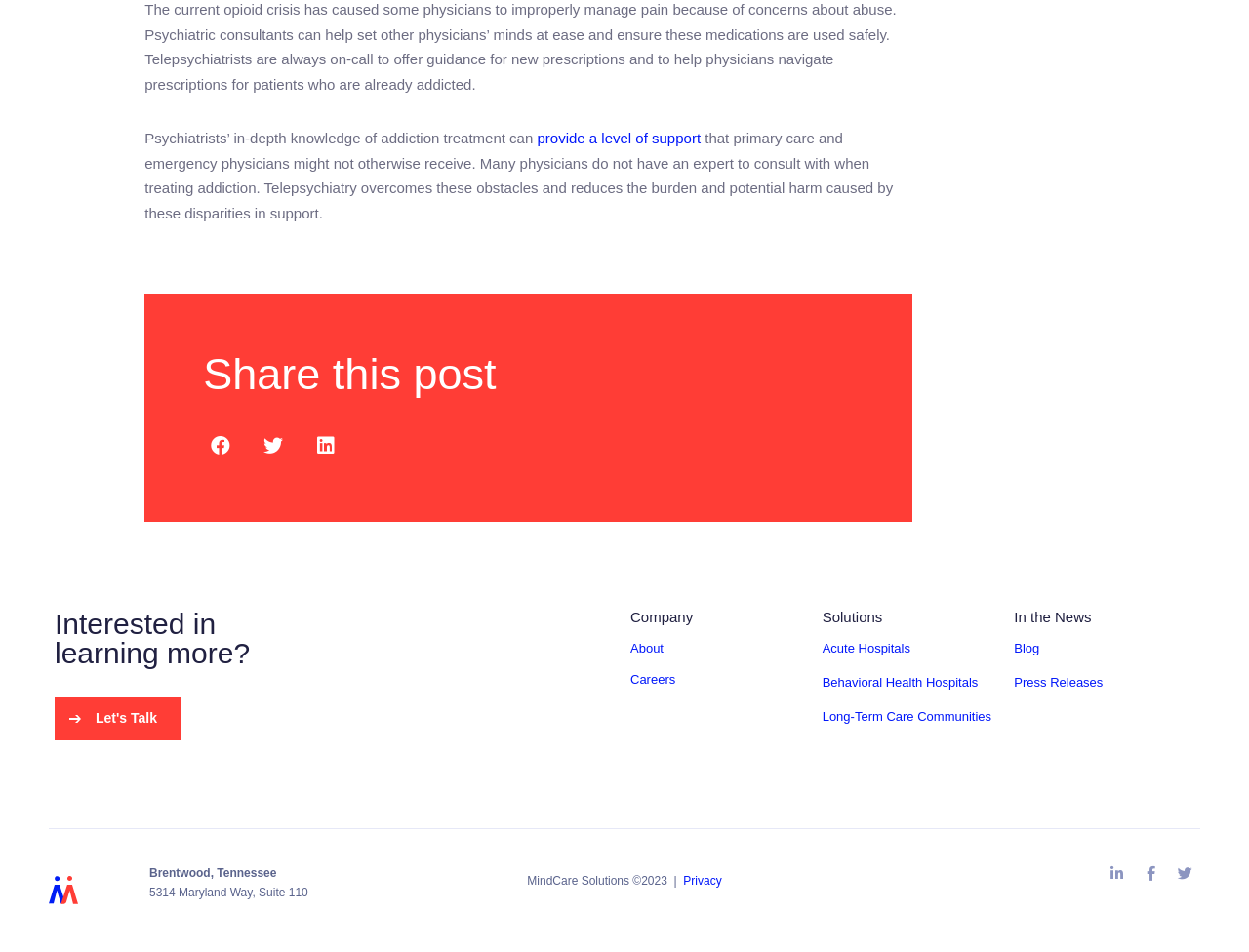Provide the bounding box coordinates for the UI element that is described as: "provide a level of support".

[0.43, 0.136, 0.561, 0.154]